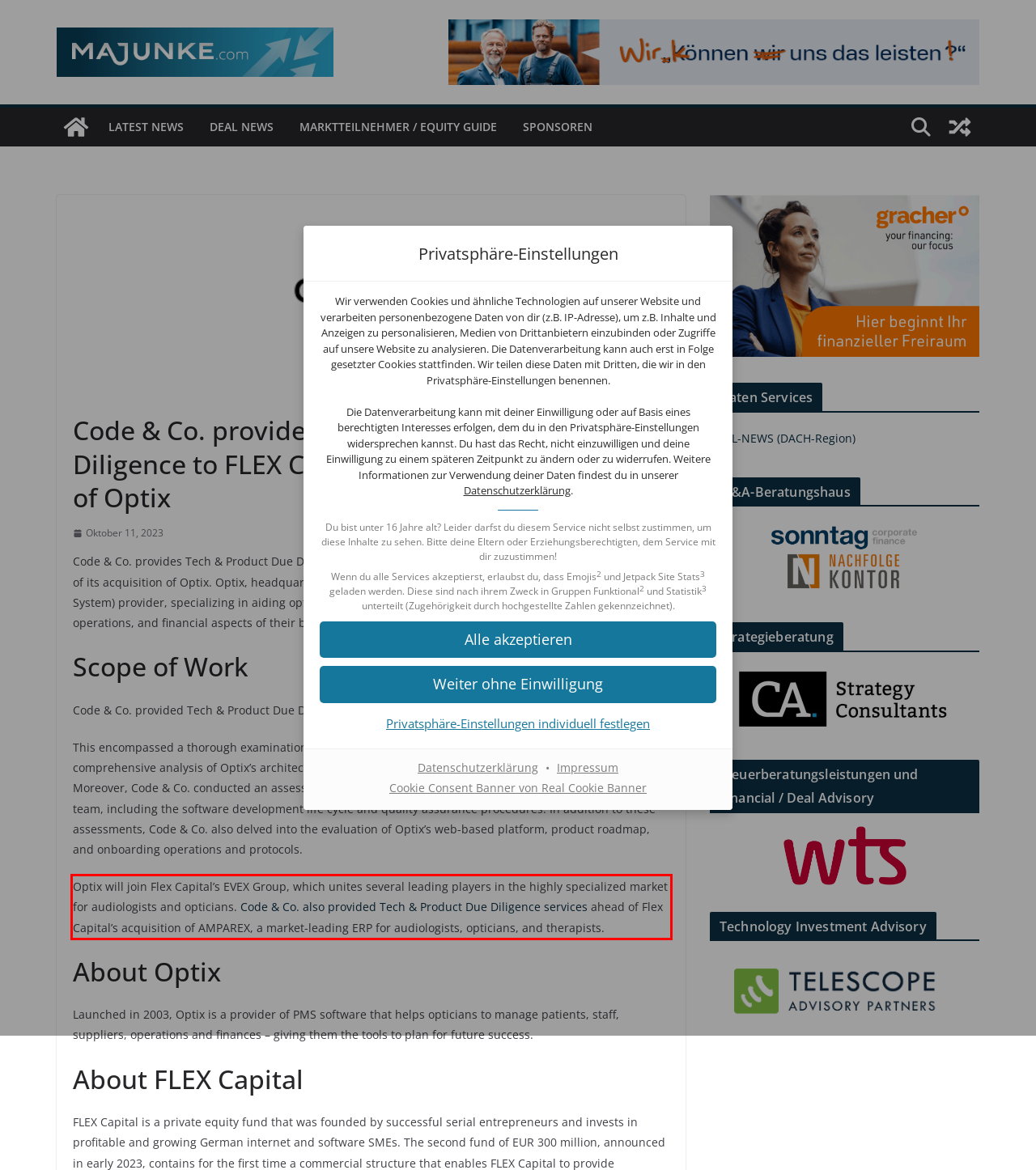Please look at the webpage screenshot and extract the text enclosed by the red bounding box.

Optix will join Flex Capital’s EVEX Group, which unites several leading players in the highly specialized market for audiologists and opticians. Code & Co. also provided Tech & Product Due Diligence services ahead of Flex Capital’s acquisition of AMPAREX, a market-leading ERP for audiologists, opticians, and therapists.